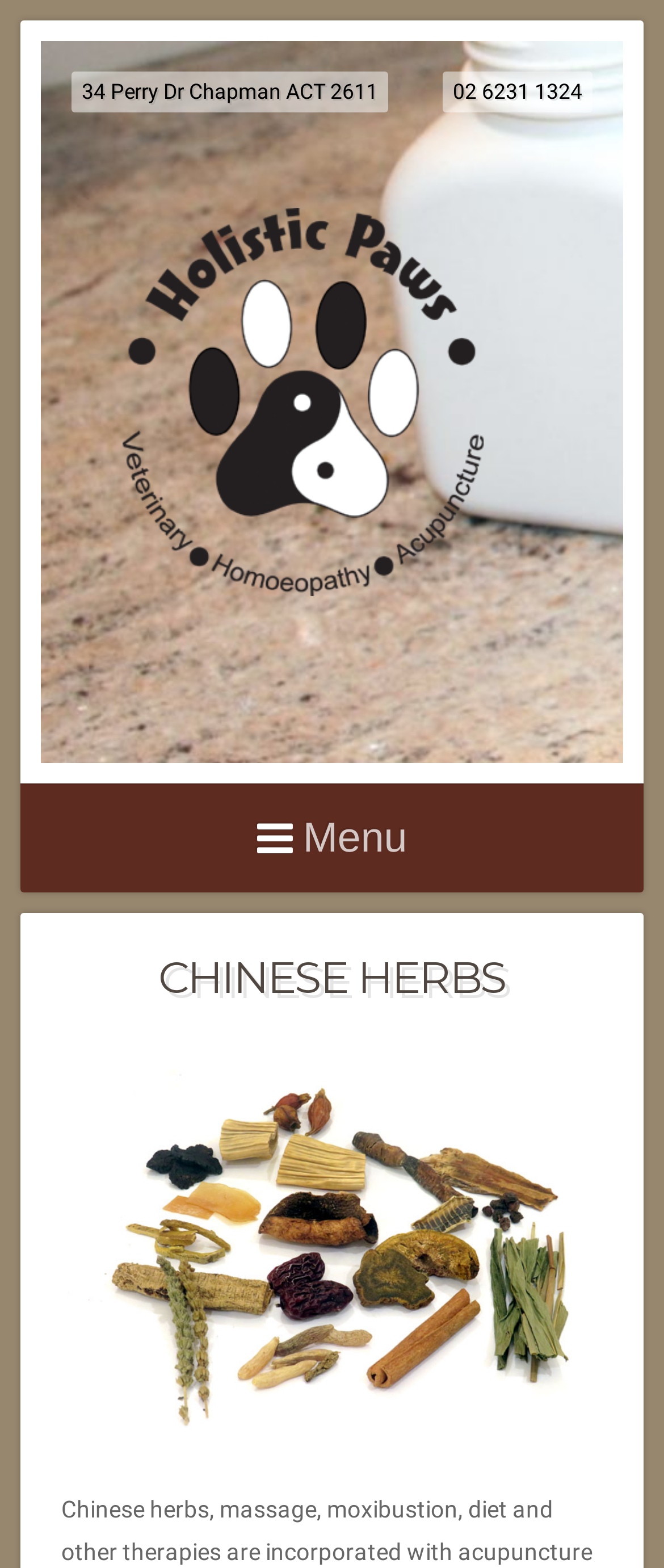Using the given element description, provide the bounding box coordinates (top-left x, top-left y, bottom-right x, bottom-right y) for the corresponding UI element in the screenshot: Menu

[0.031, 0.499, 0.969, 0.569]